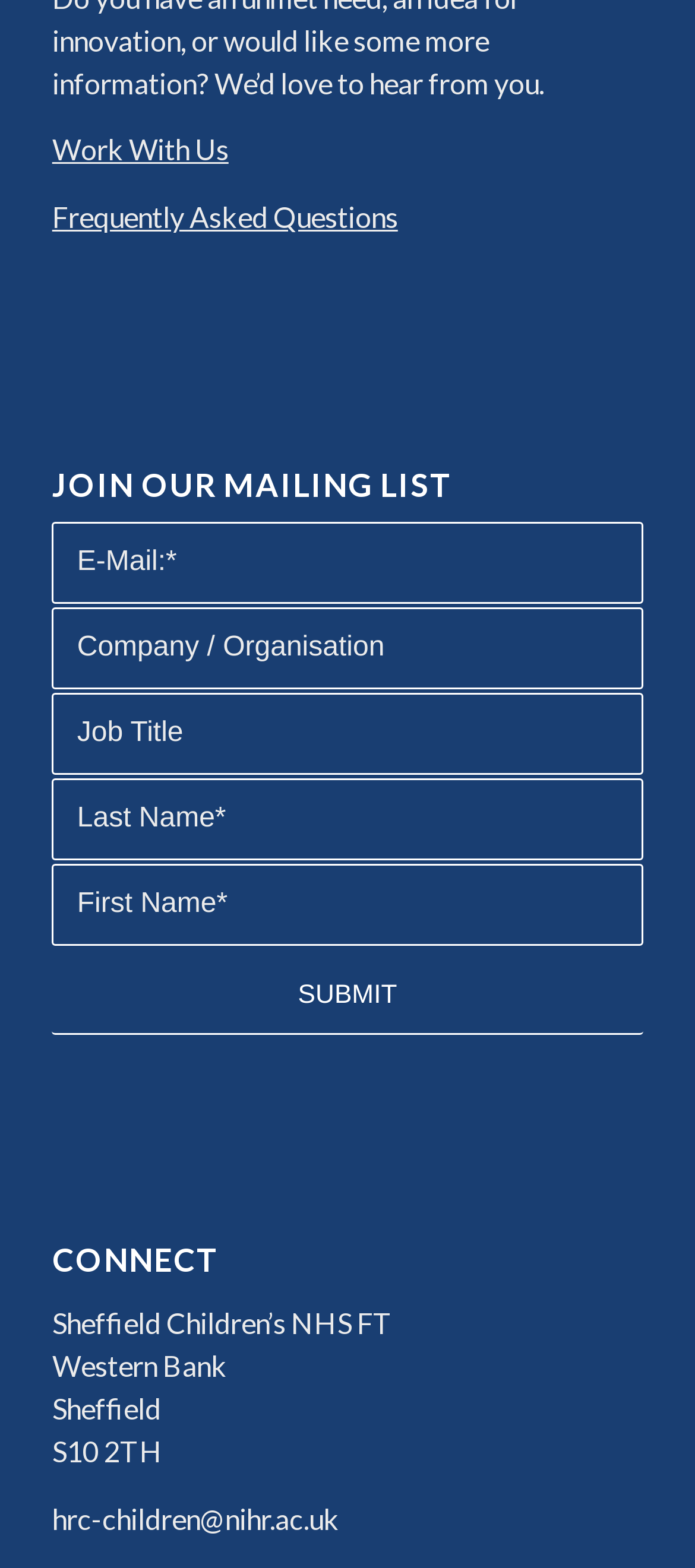What is the email address provided on the webpage?
Carefully examine the image and provide a detailed answer to the question.

In the 'CONNECT' section, I found a StaticText element with the email address 'hrc-children@nihr.ac.uk' and a bounding box coordinate of [0.075, 0.958, 0.488, 0.979].